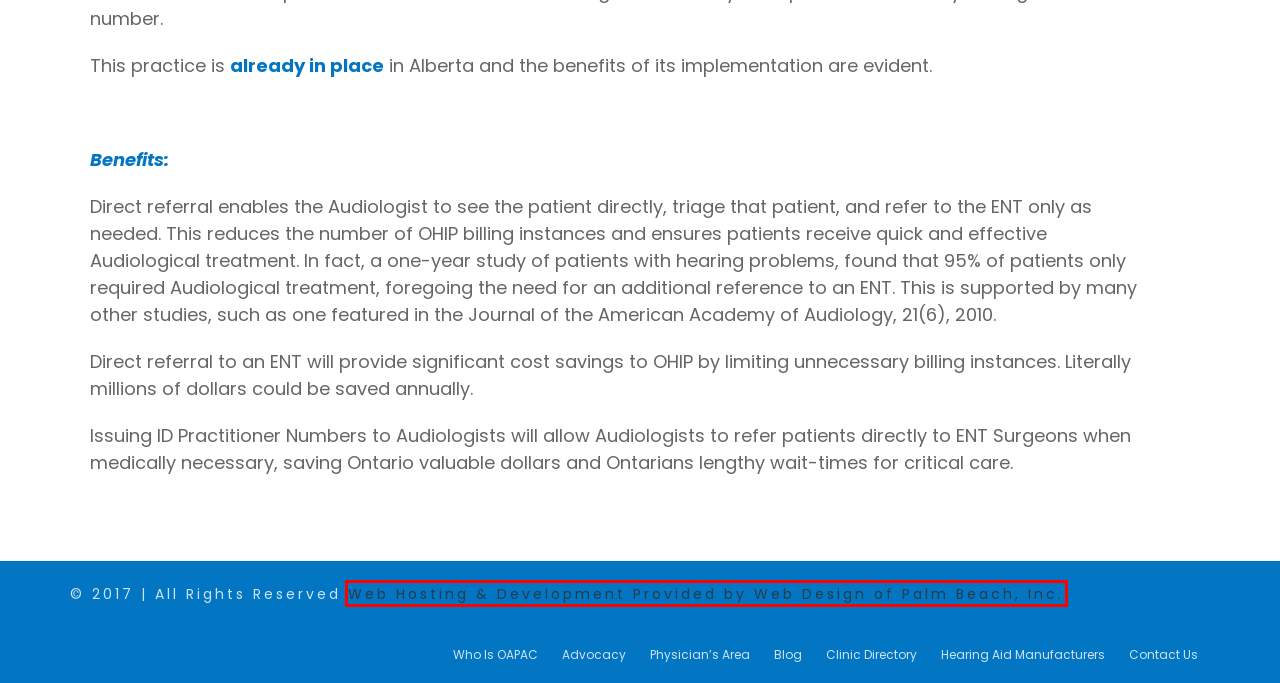Given a screenshot of a webpage with a red bounding box around an element, choose the most appropriate webpage description for the new page displayed after clicking the element within the bounding box. Here are the candidates:
A. Contact Us – OAPAC
B. Clinic Directory – OAPAC
C. Who Is OAPAC – OAPAC
D. Web Design of Palm Beach – Palm Beach Web Development and Premium Supported Web Hosting
E. Blog – OAPAC
F. Hearing Aid Manufacturers – OAPAC
G. OAPAC – ONTARIO ASSOCIATION OF PROFESSIONAL AUDIOLOGY CLINICS
H. Physician’s Area – OAPAC

D